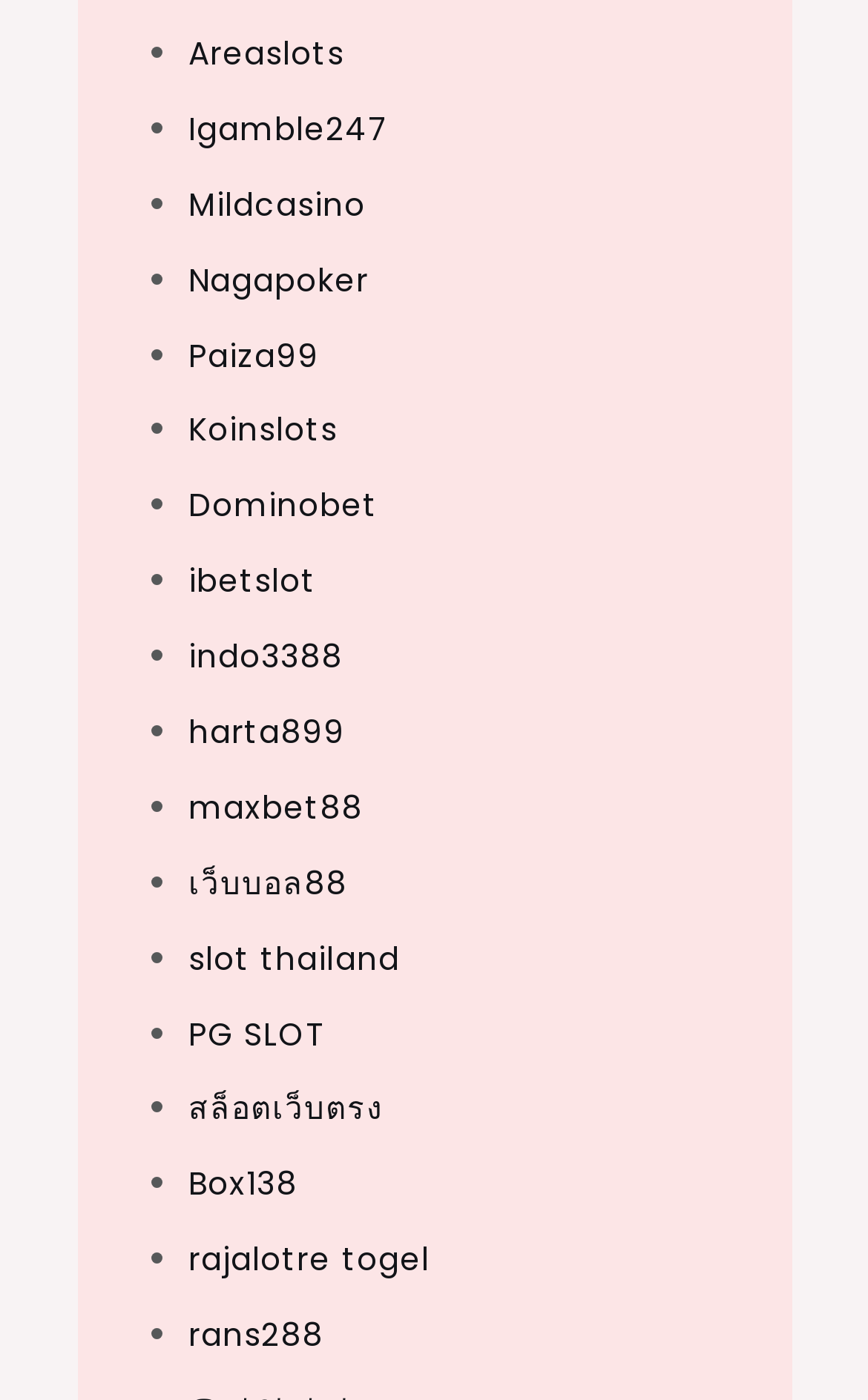Analyze the image and answer the question with as much detail as possible: 
What is the vertical position of the link 'Mildcasino'?

By comparing the y1 and y2 coordinates of the links, I found that the link 'Mildcasino' has coordinates [0.217, 0.13, 0.422, 0.162], which indicates that it is located above the link 'Igamble247' with coordinates [0.217, 0.076, 0.45, 0.108].